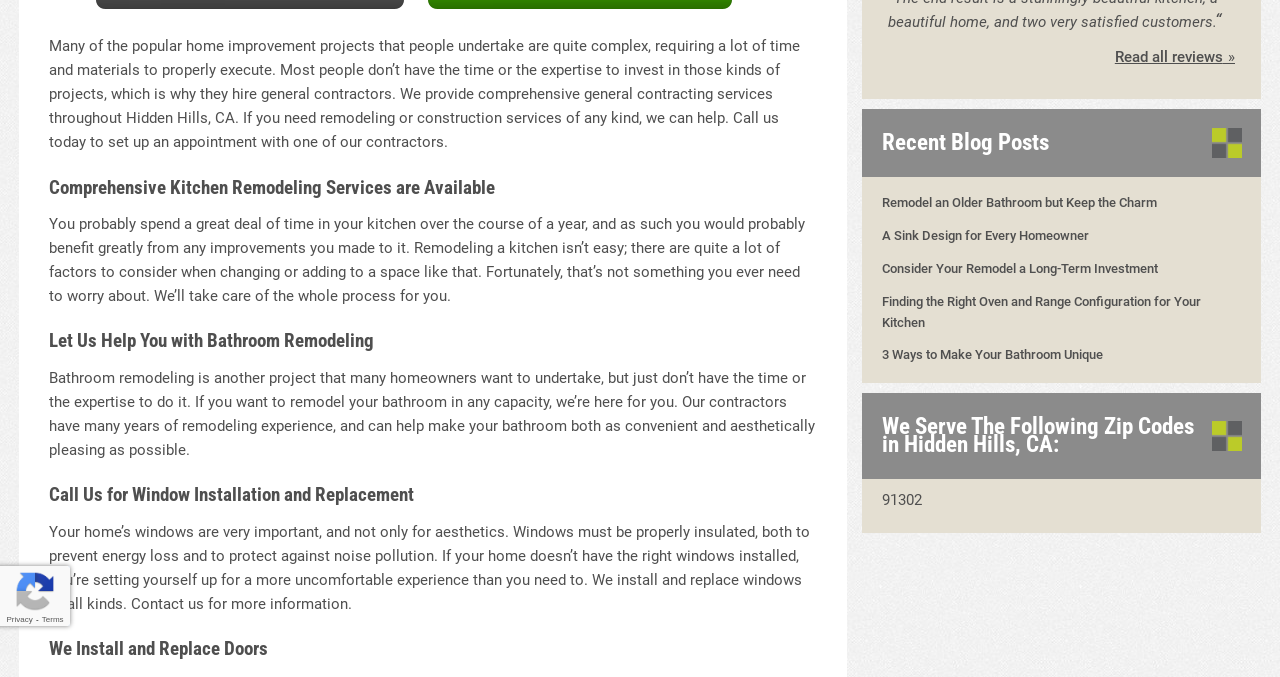Using the element description Recent Blog Posts, predict the bounding box coordinates for the UI element. Provide the coordinates in (top-left x, top-left y, bottom-right x, bottom-right y) format with values ranging from 0 to 1.

[0.689, 0.191, 0.819, 0.231]